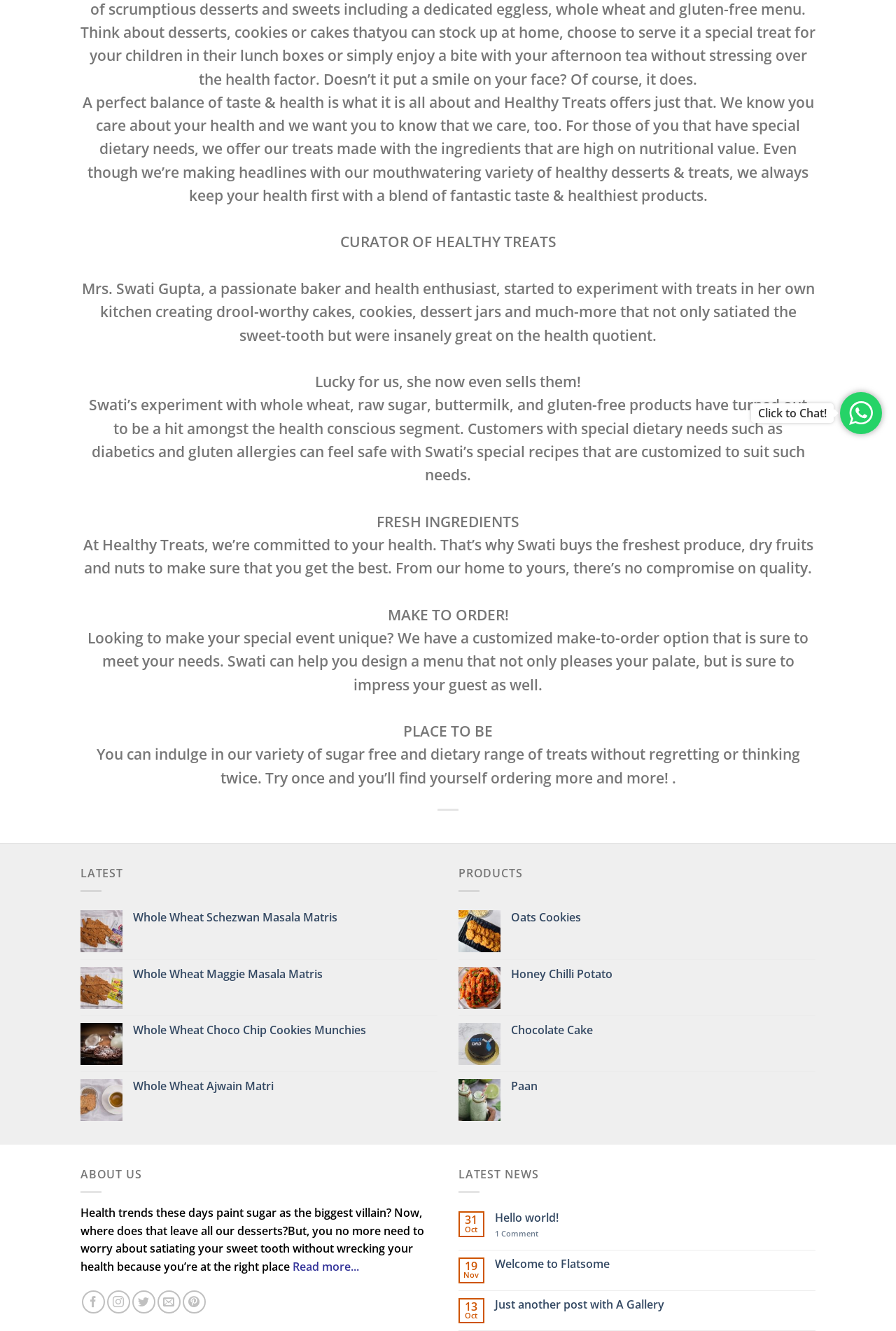Identify the bounding box of the UI element described as follows: "1 Comment". Provide the coordinates as four float numbers in the range of 0 to 1 [left, top, right, bottom].

[0.552, 0.923, 0.91, 0.93]